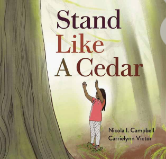Offer a detailed explanation of what is happening in the image.

The image features the book cover of "Stand Like a Cedar," authored by Nicola I. Campbell and illustrated by Carolee Willard. The cover depicts a young child standing beside a towering cedar tree, reaching upward with both hands, symbolizing connection to nature and growth. The serene forest background is filled with soft greens and sunlight filtering through the leaves, creating a tranquil atmosphere. The book title "Stand Like A Cedar" is prominently displayed in bold text at the top, conveying a message of resilience and strength, while the authors' names appear at the bottom. This visually rich cover invites readers to delve into a narrative that celebrates cultural heritage and the importance of nature.